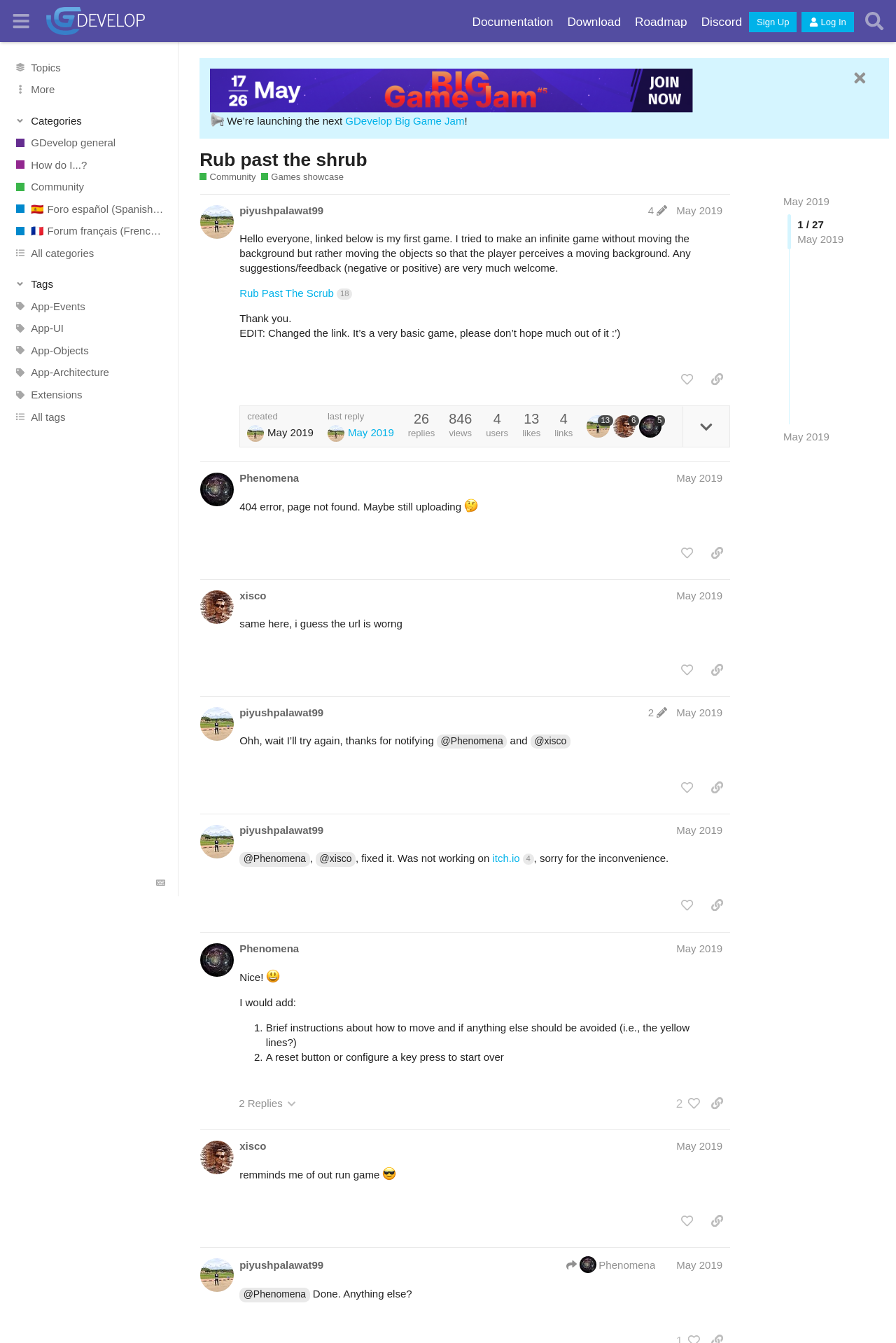Predict the bounding box coordinates of the area that should be clicked to accomplish the following instruction: "View the 'Rub past the shrub' game". The bounding box coordinates should consist of four float numbers between 0 and 1, i.e., [left, top, right, bottom].

[0.223, 0.111, 0.41, 0.126]